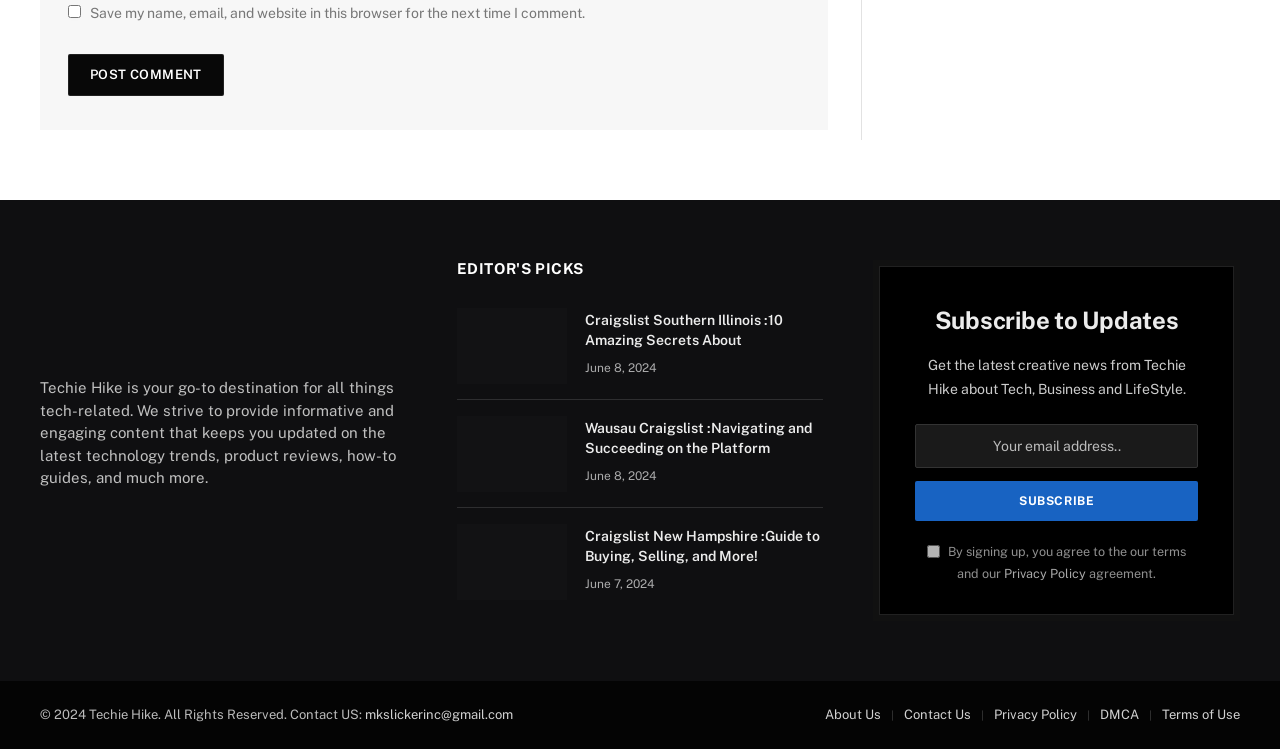Bounding box coordinates are specified in the format (top-left x, top-left y, bottom-right x, bottom-right y). All values are floating point numbers bounded between 0 and 1. Please provide the bounding box coordinate of the region this sentence describes: Privacy Policy

[0.784, 0.755, 0.849, 0.775]